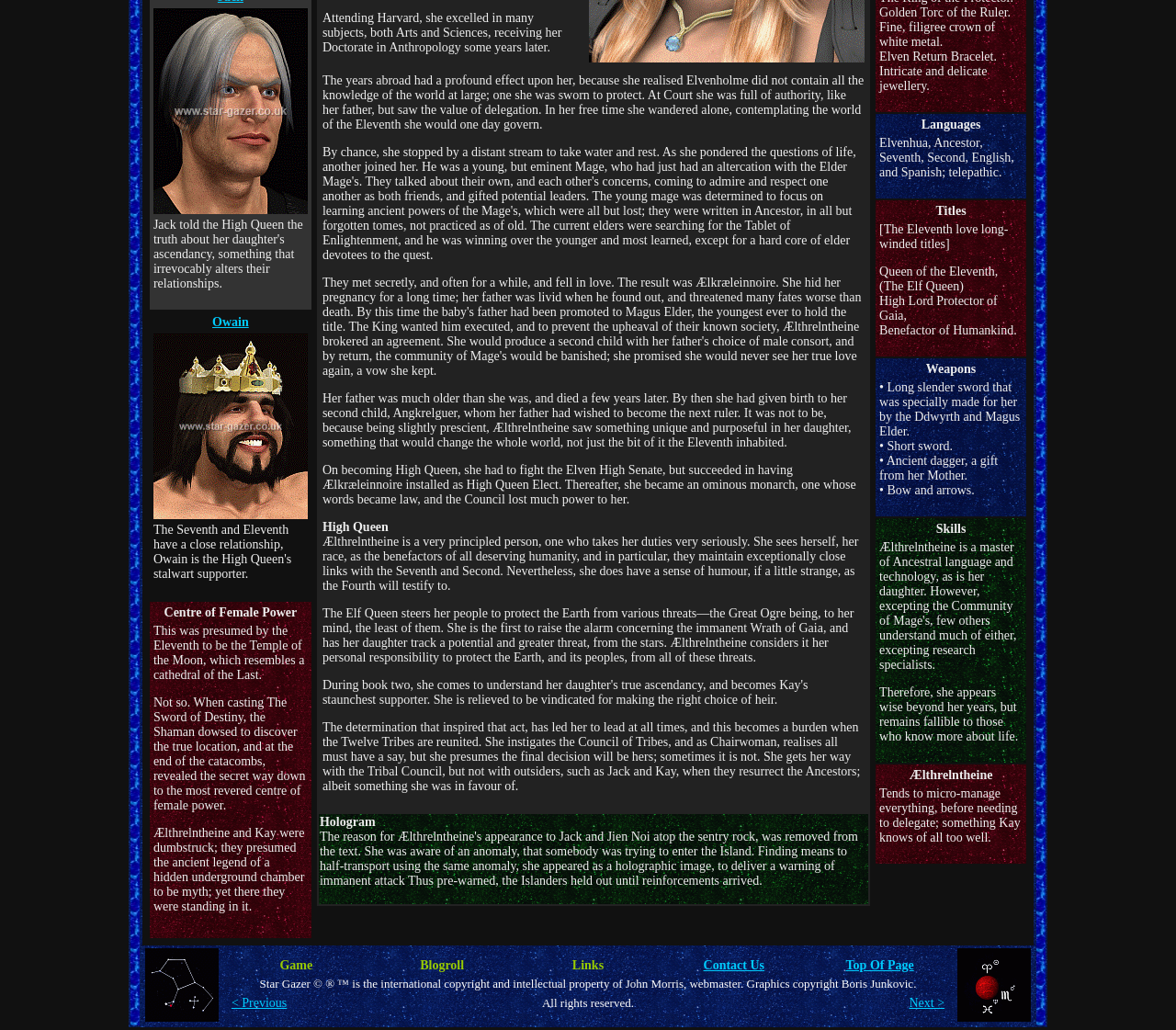Refer to the element description < Previous and identify the corresponding bounding box in the screenshot. Format the coordinates as (top-left x, top-left y, bottom-right x, bottom-right y) with values in the range of 0 to 1.

[0.197, 0.967, 0.244, 0.98]